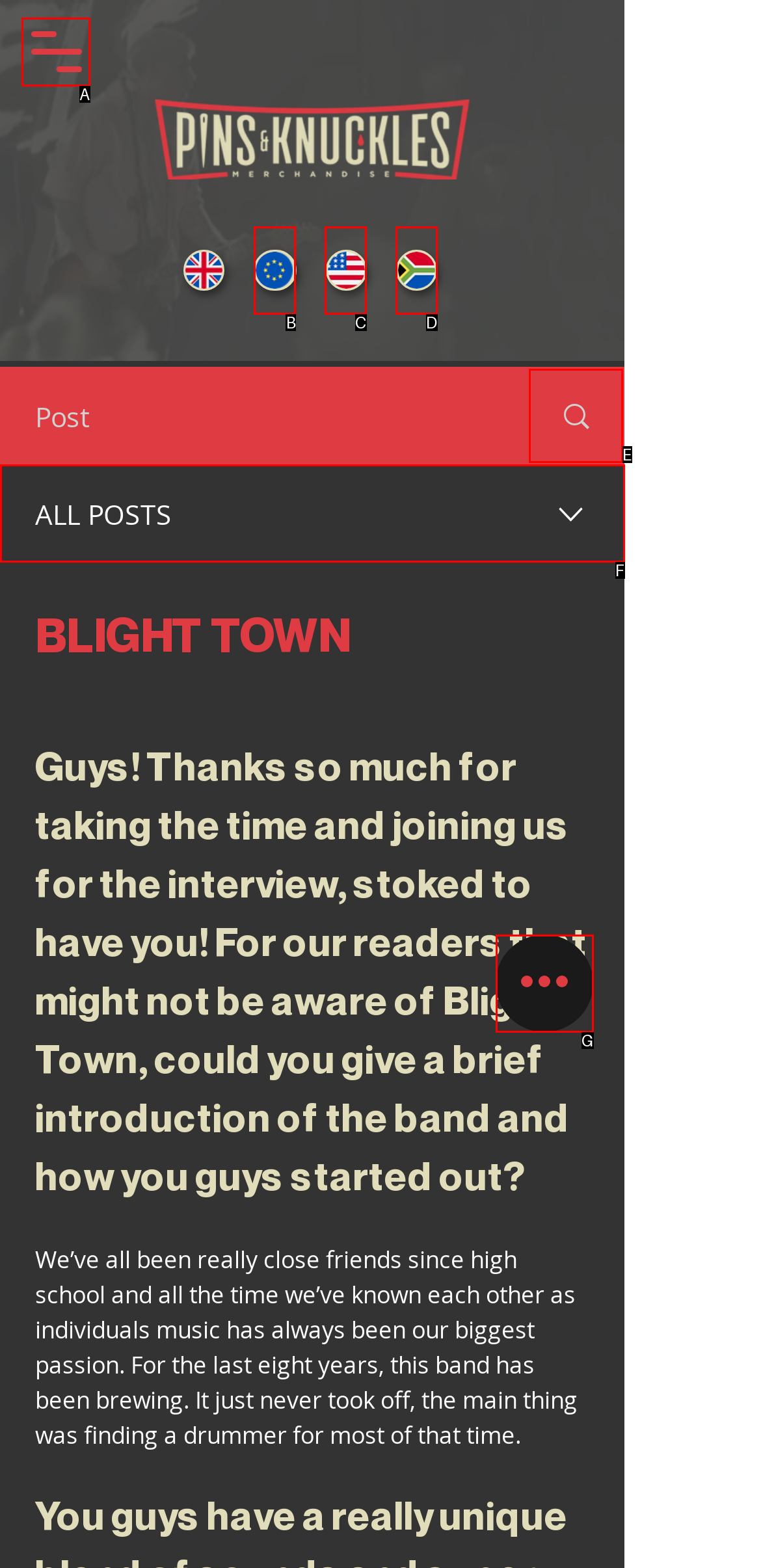Choose the option that aligns with the description: parent_node: UK aria-label="Open navigation menu"
Respond with the letter of the chosen option directly.

A